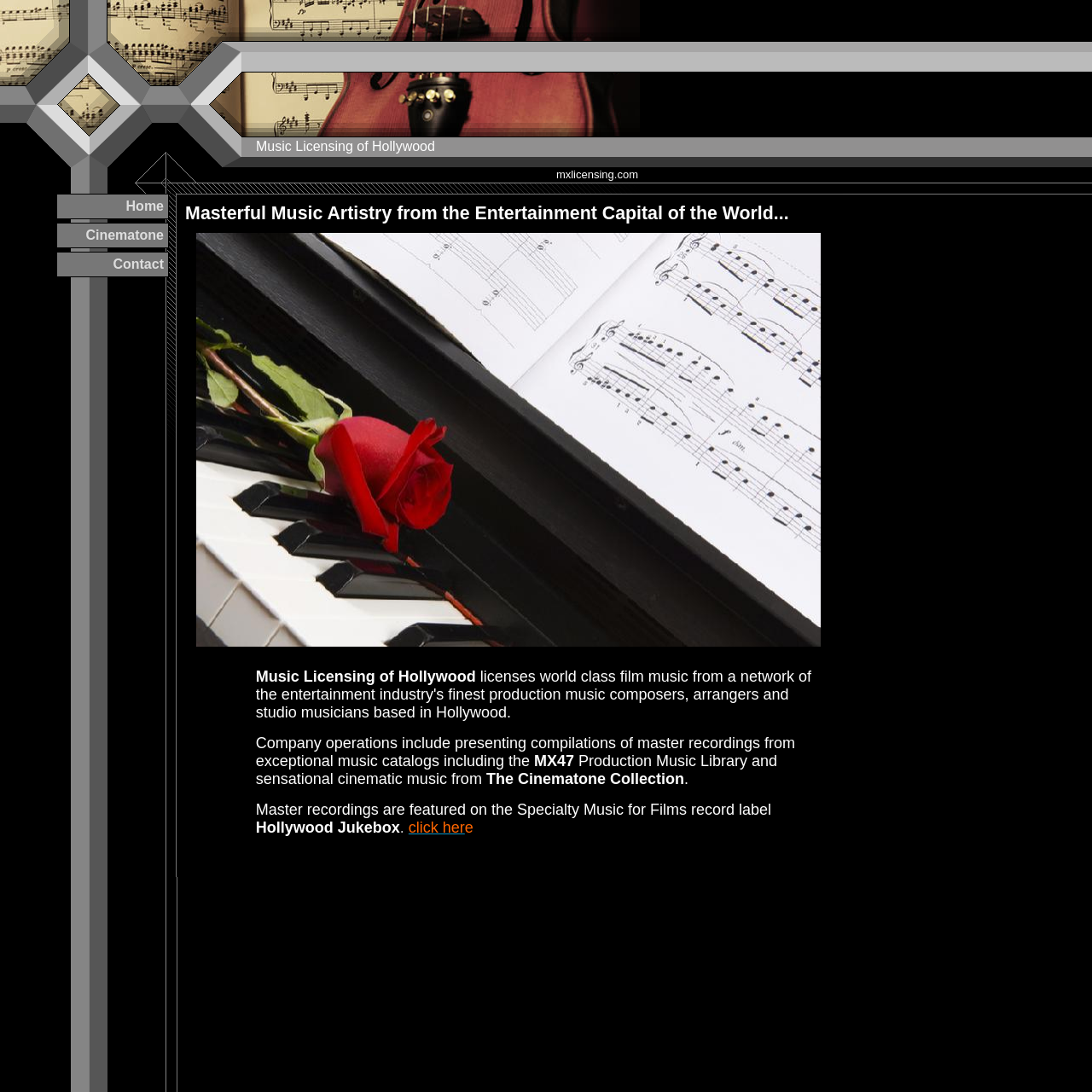With reference to the image, please provide a detailed answer to the following question: What is the name of the record label featured on this website?

In the table, it is mentioned that 'Master recordings are featured on the Specialty Music for Films record label Hollywood Jukebox.' This suggests that Hollywood Jukebox is a record label associated with the company.